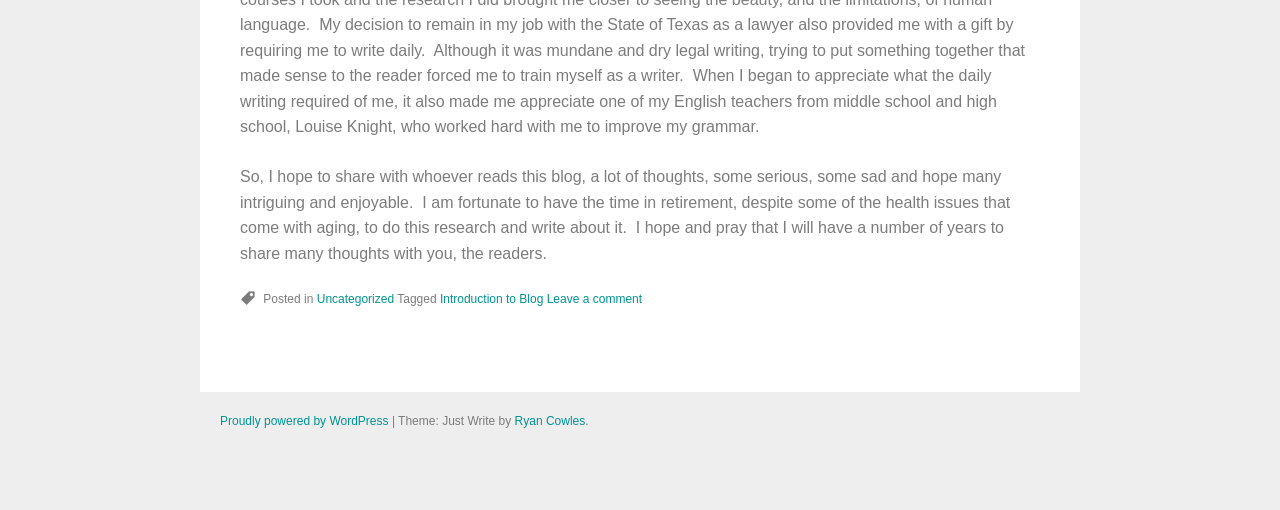What is the purpose of the 'Leave a comment' link?
Please use the image to deliver a detailed and complete answer.

The 'Leave a comment' link is likely used to allow readers to comment on the blog post, as it is typically used in blogging platforms to facilitate user engagement and discussion.